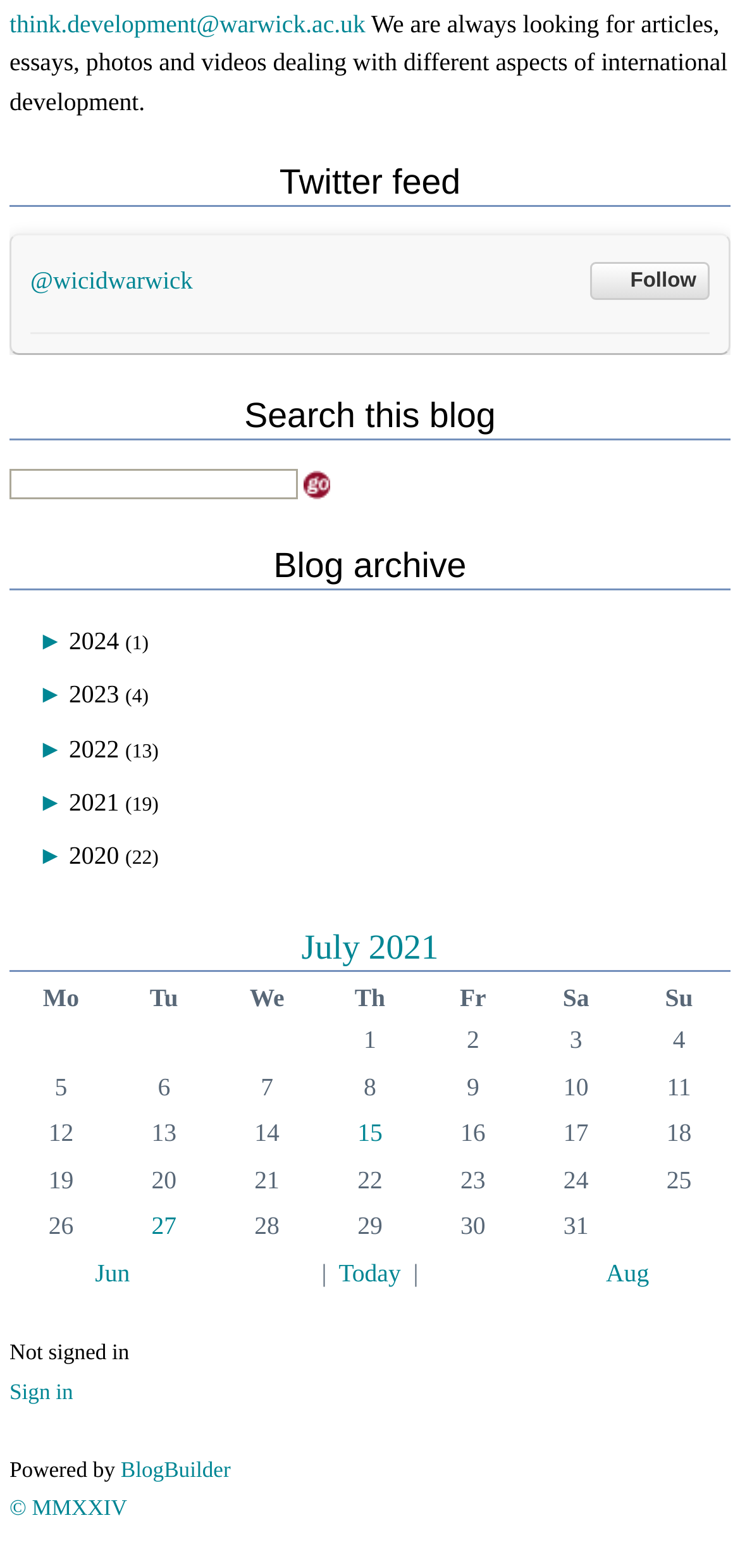What is the email address to submit articles? Based on the image, give a response in one word or a short phrase.

think.development@warwick.ac.uk